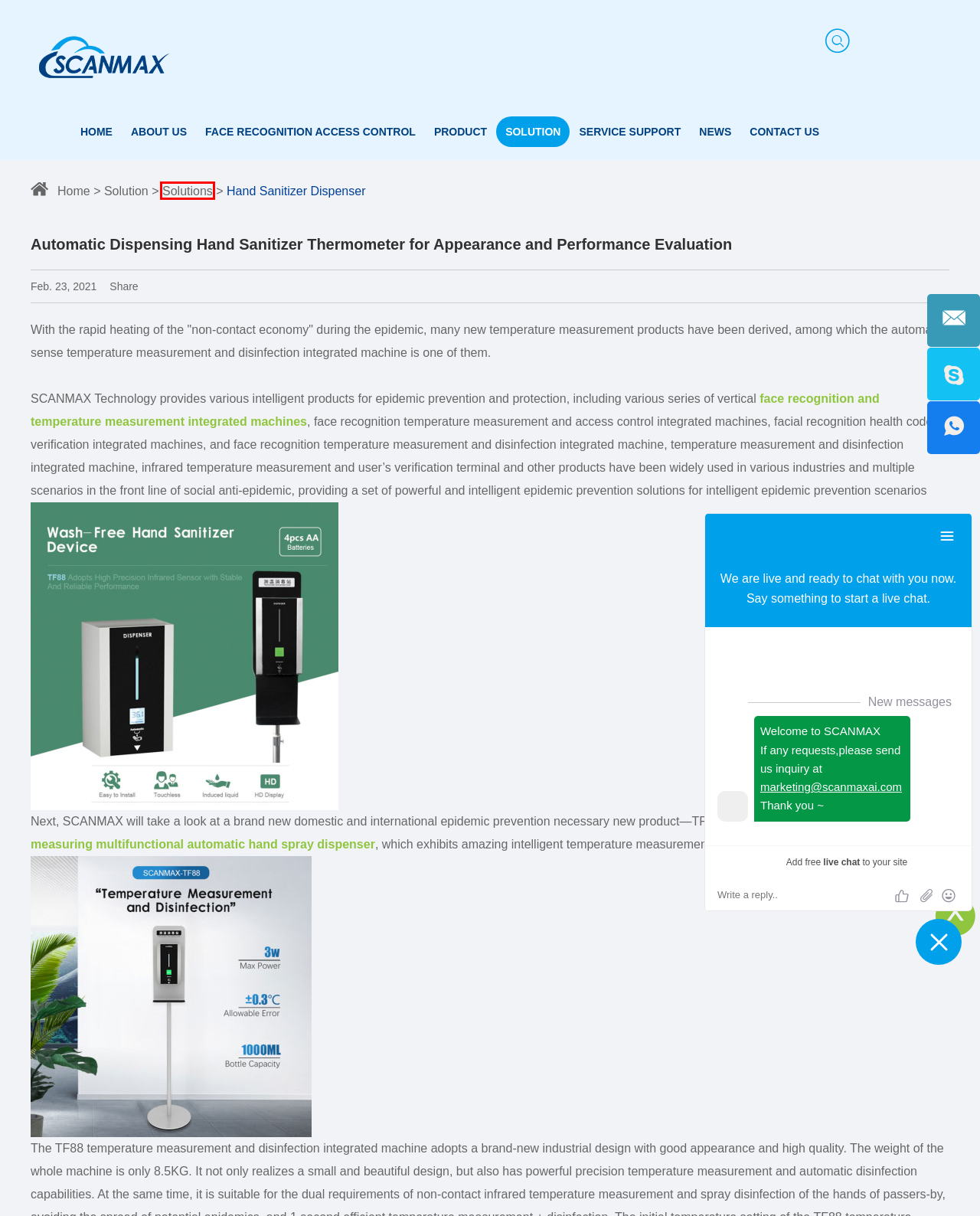Look at the screenshot of a webpage where a red rectangle bounding box is present. Choose the webpage description that best describes the new webpage after clicking the element inside the red bounding box. Here are the candidates:
A. Scanmax Service Support | Face Recognition Technical Service
B. Contact Us | Scanmax
C. Solution | Scanmax Marketing Solution
D. About Scanmax | Leading IOT Solution Provider and Terminal Manufacturer
E. News | SCANMAX Face Recognition Solution Provider & Manufacture
F. Scanmax Solutions | Leading IoT Solutions
G. Sanitizer Dispenser with Thermometer | Scanmax
H. Hand Sanitizer Dispenser  Solution Provider & Manufacture,export , Wholesaler

F